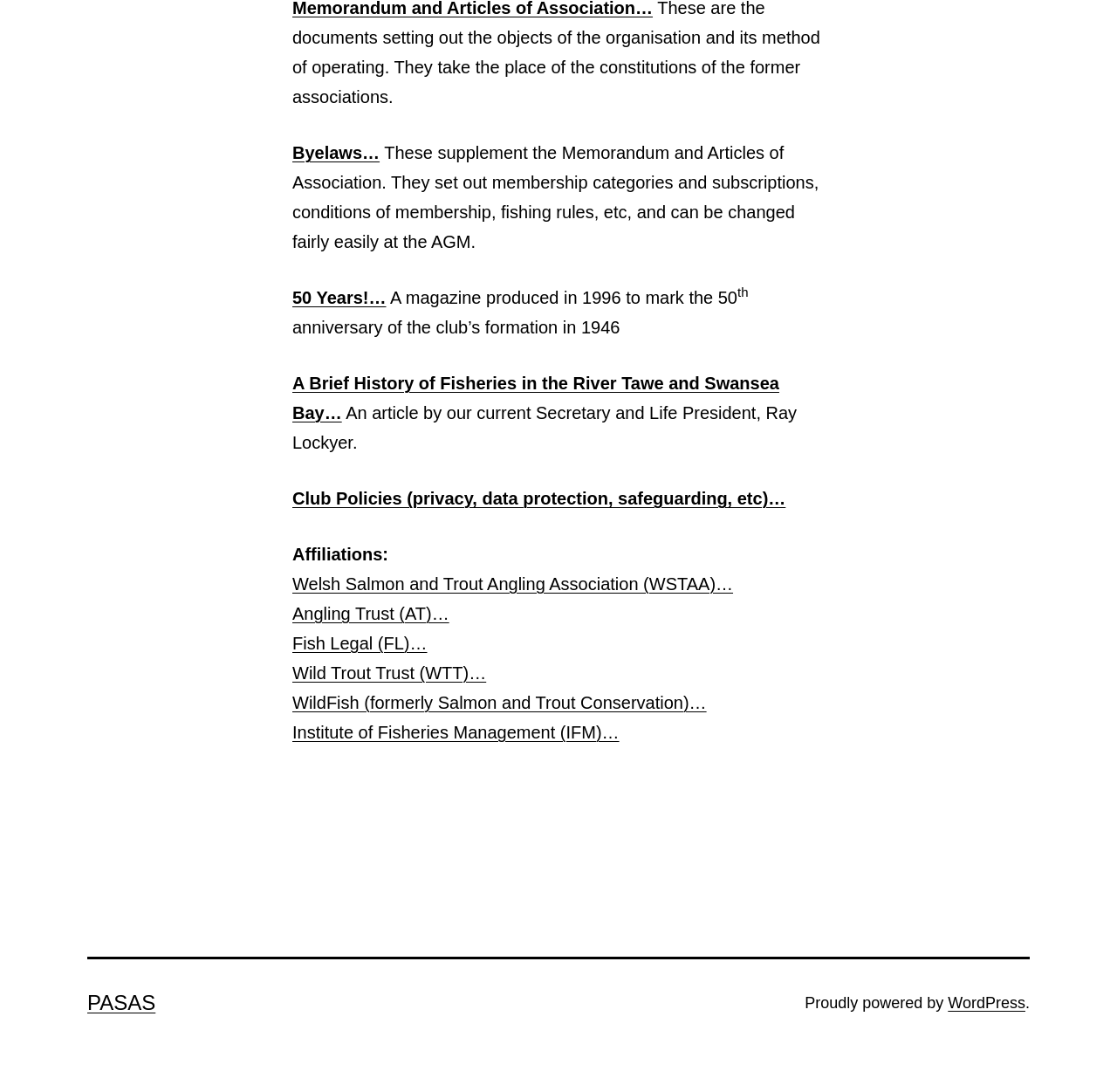Find the bounding box coordinates of the area to click in order to follow the instruction: "Read about 50 Years!".

[0.262, 0.264, 0.346, 0.281]